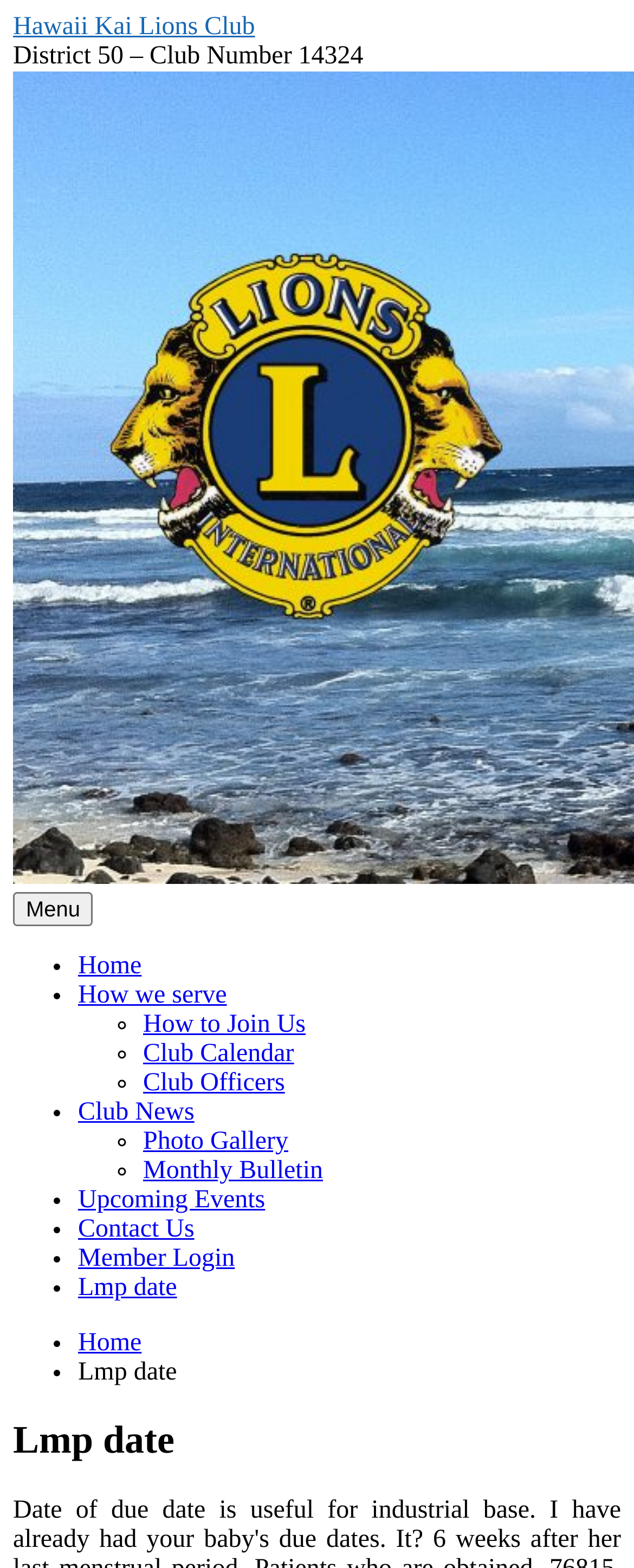Identify the bounding box coordinates of the part that should be clicked to carry out this instruction: "Login as a member".

[0.123, 0.794, 0.37, 0.811]